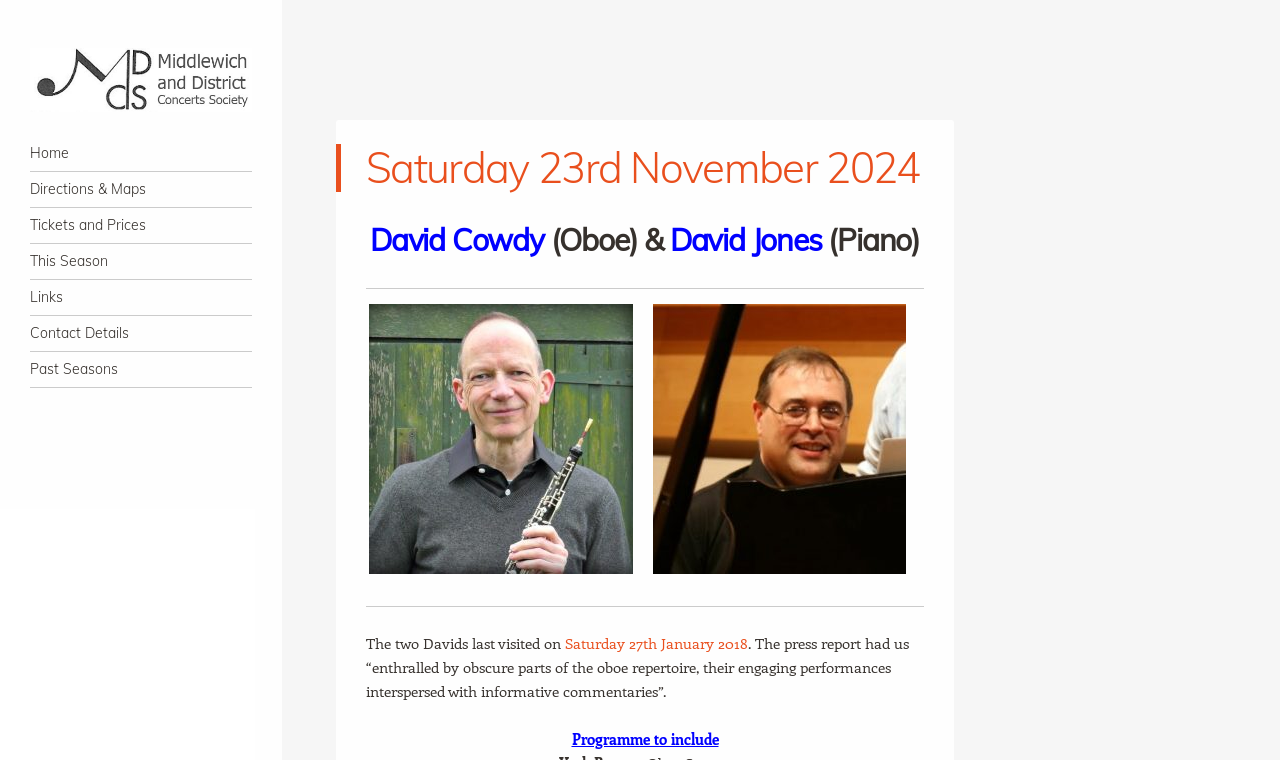Identify the coordinates of the bounding box for the element described below: "Skip to content". Return the coordinates as four float numbers between 0 and 1: [left, top, right, bottom].

[0.023, 0.178, 0.099, 0.224]